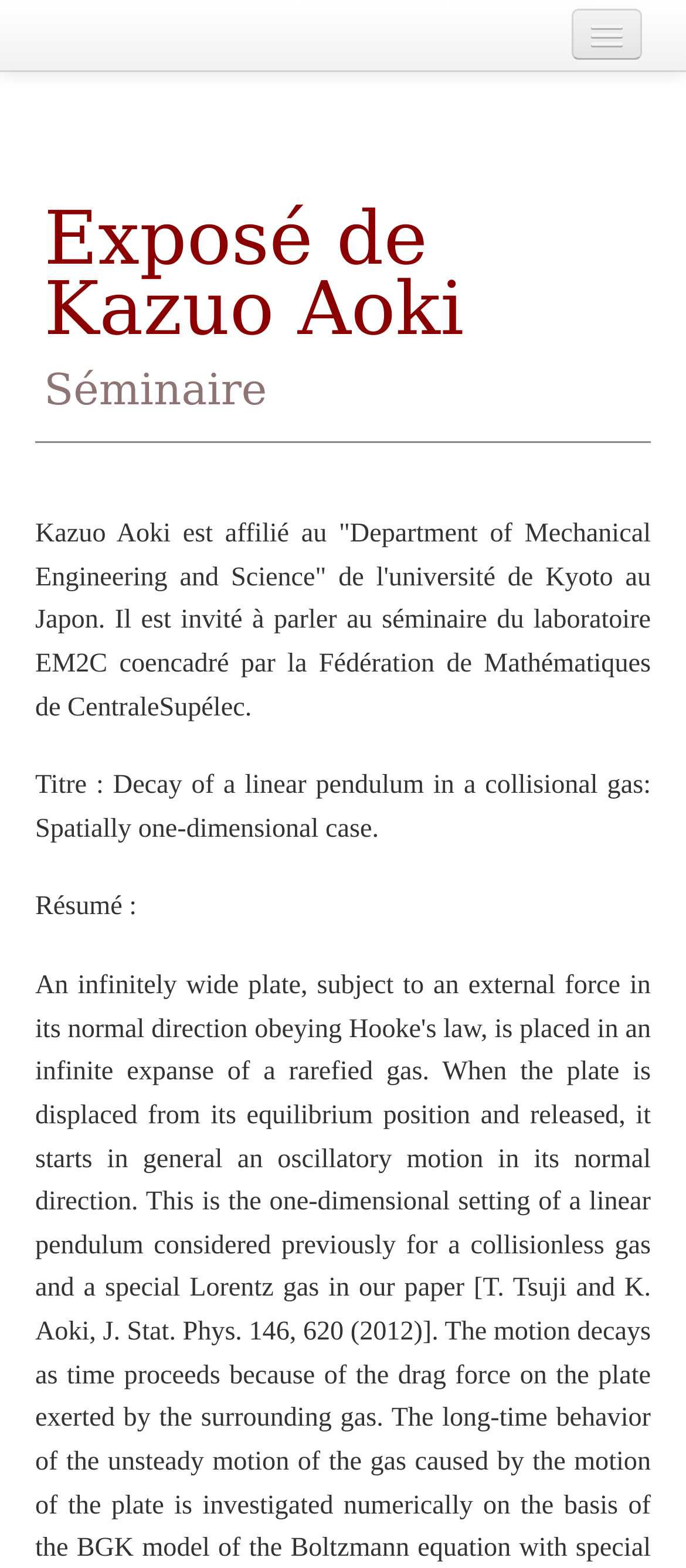Identify the bounding box coordinates for the region of the element that should be clicked to carry out the instruction: "search for something". The bounding box coordinates should be four float numbers between 0 and 1, i.e., [left, top, right, bottom].

[0.09, 0.328, 0.695, 0.362]